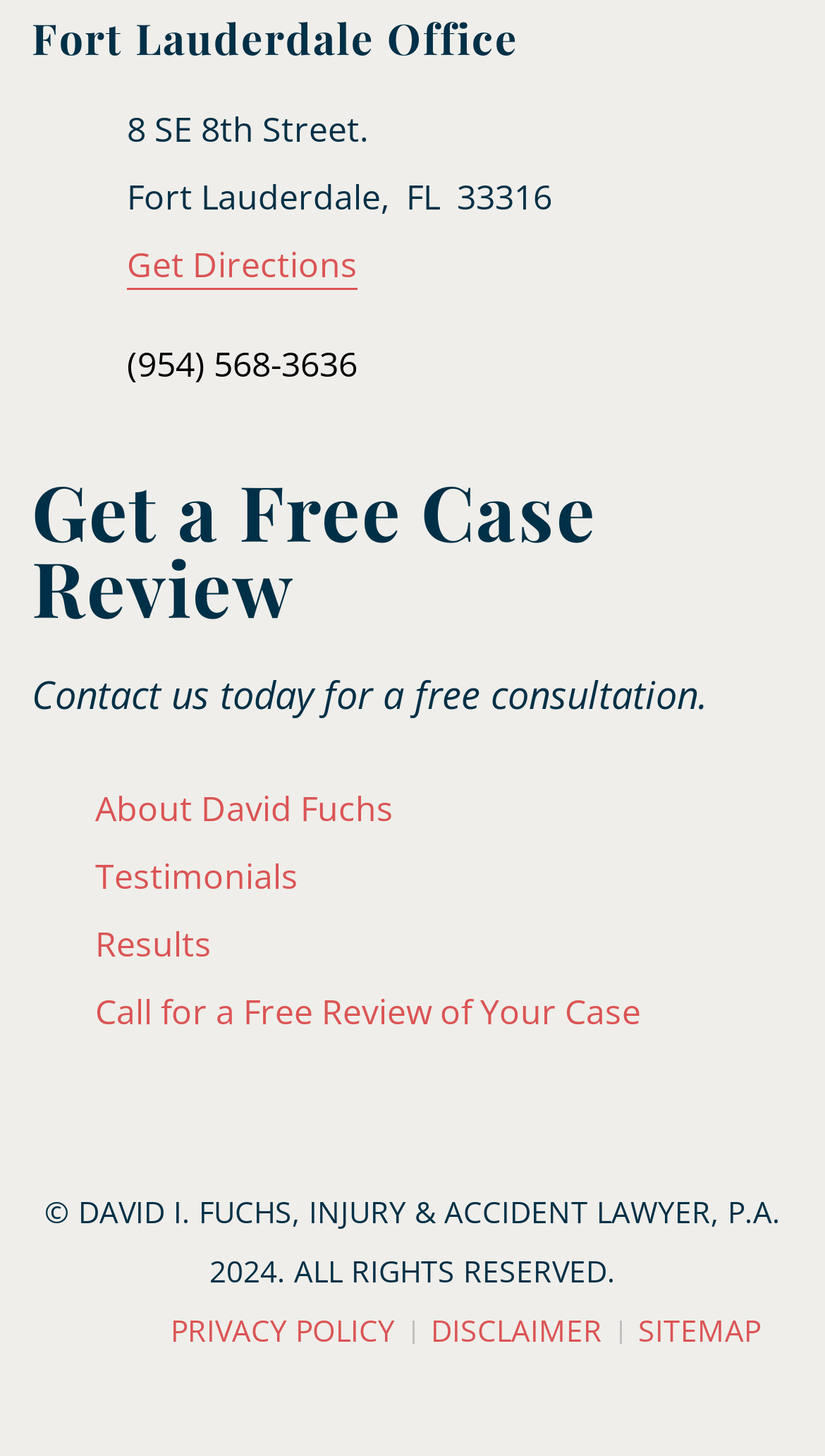Please identify the bounding box coordinates of the element's region that should be clicked to execute the following instruction: "Get directions to the office". The bounding box coordinates must be four float numbers between 0 and 1, i.e., [left, top, right, bottom].

[0.154, 0.166, 0.433, 0.199]